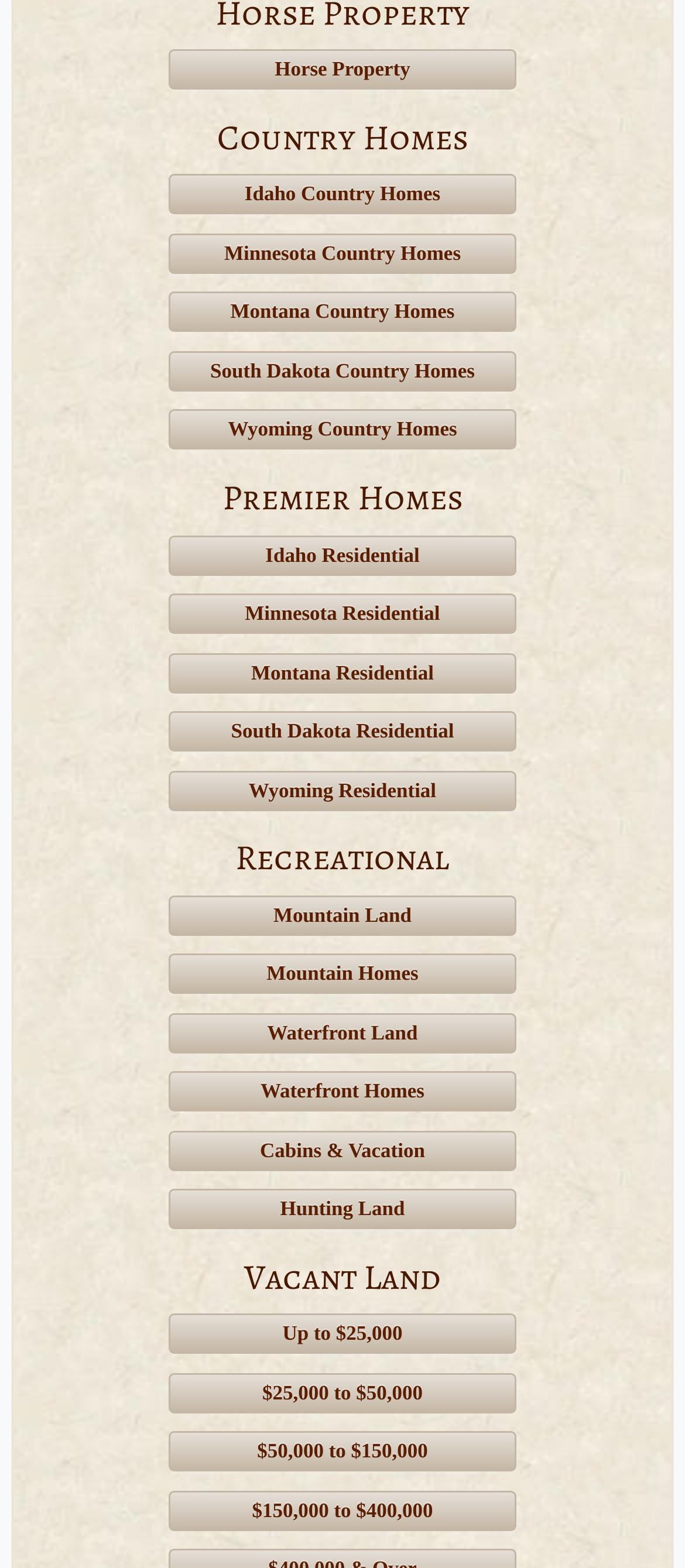Answer the question using only one word or a concise phrase: What is the first type of premier home listed?

Idaho Residential